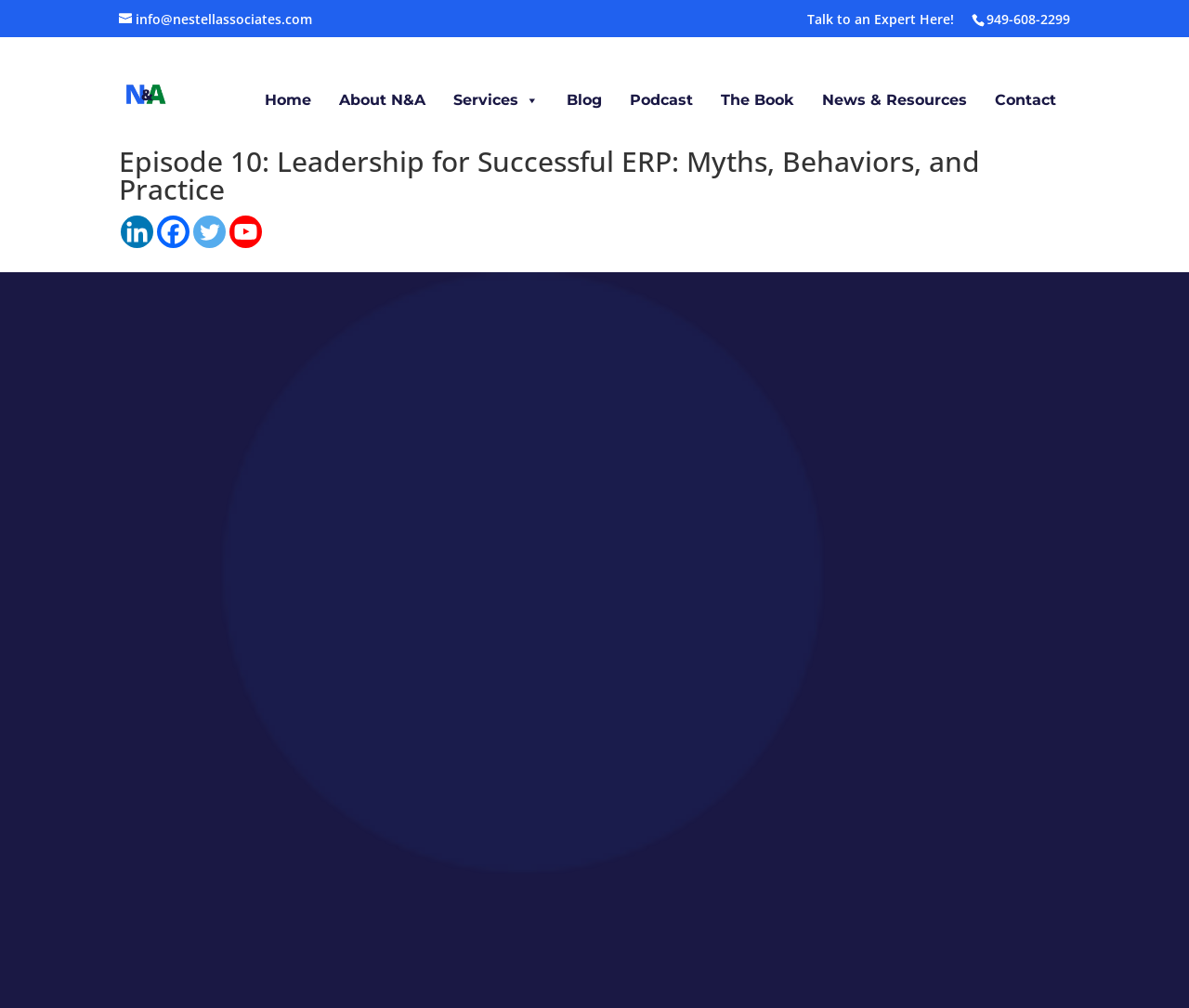How many social media links are there? Refer to the image and provide a one-word or short phrase answer.

4